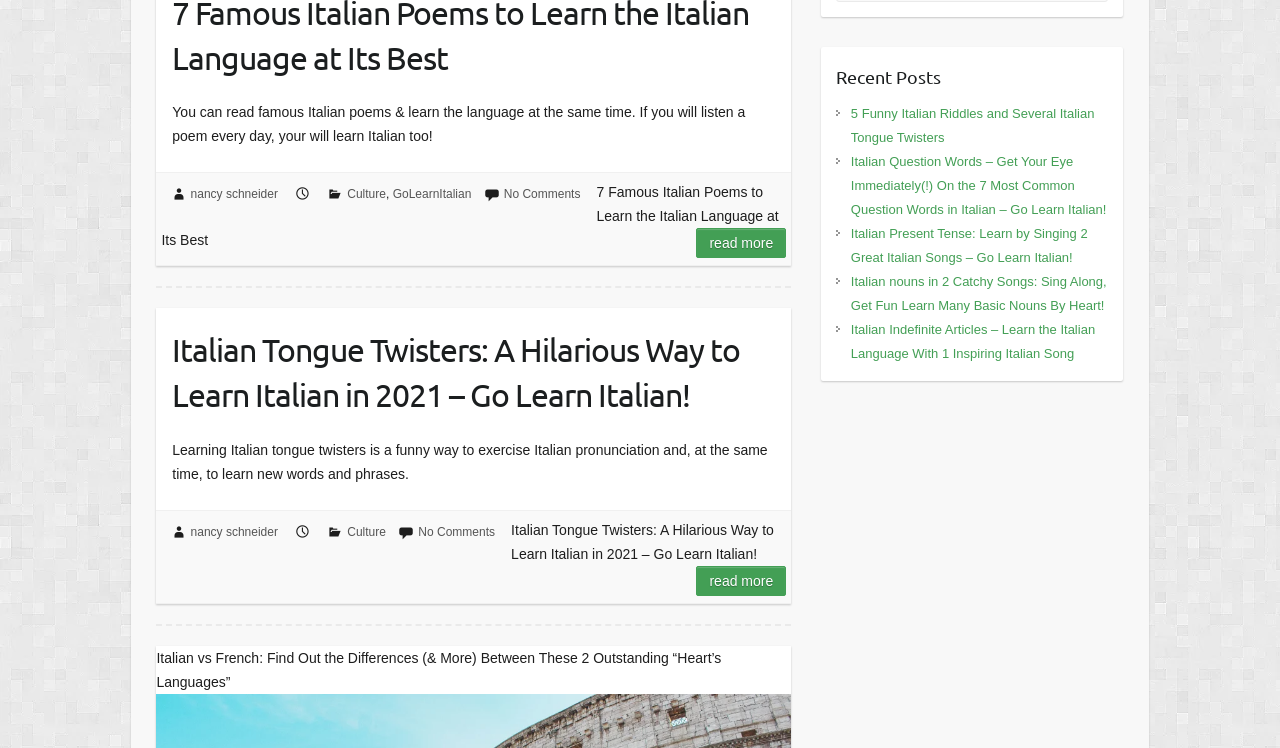Please determine the bounding box coordinates for the UI element described as: "GoLearnItalian".

[0.307, 0.251, 0.368, 0.269]